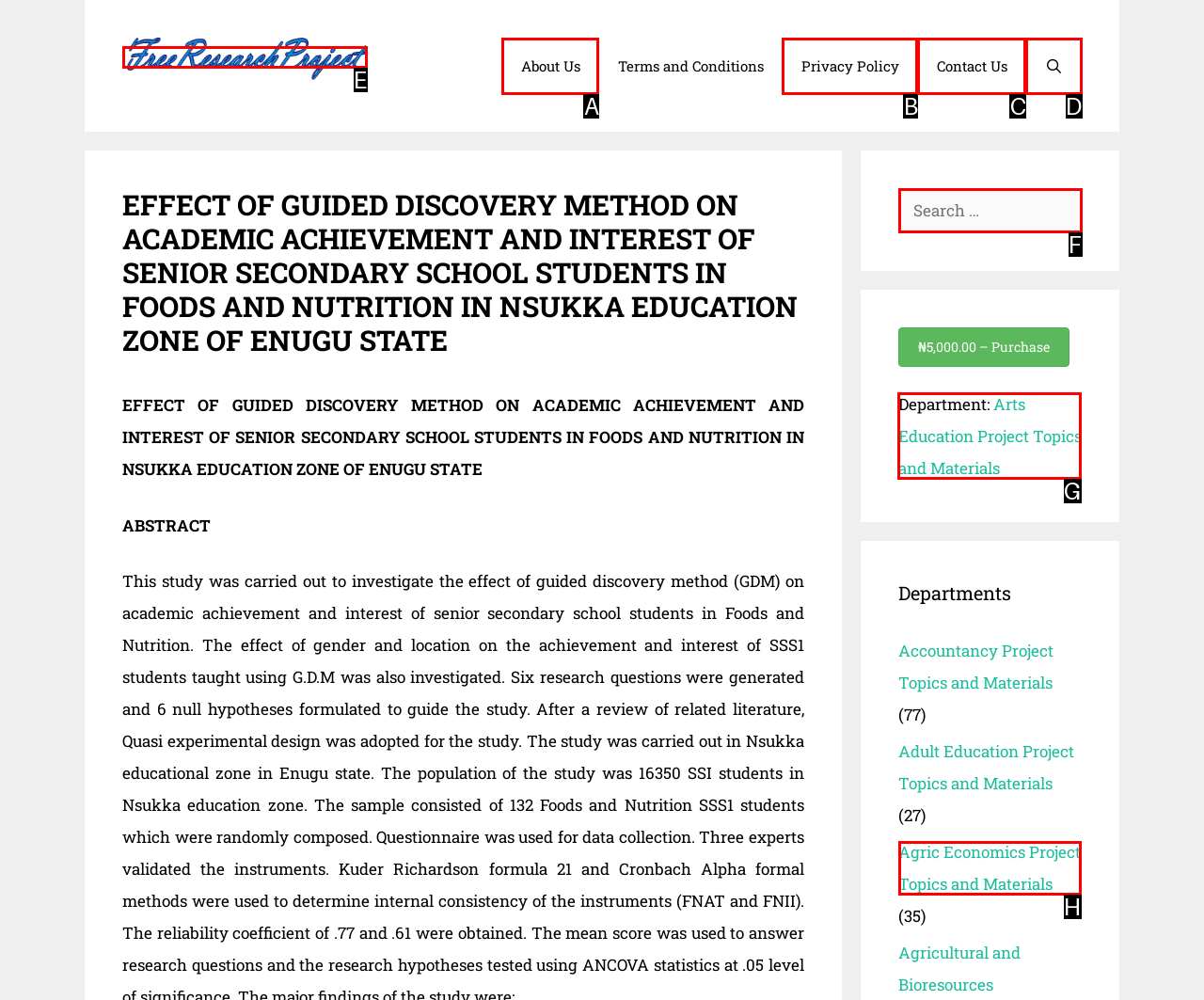Given the task: View Arts Education Project Topics and Materials, point out the letter of the appropriate UI element from the marked options in the screenshot.

G